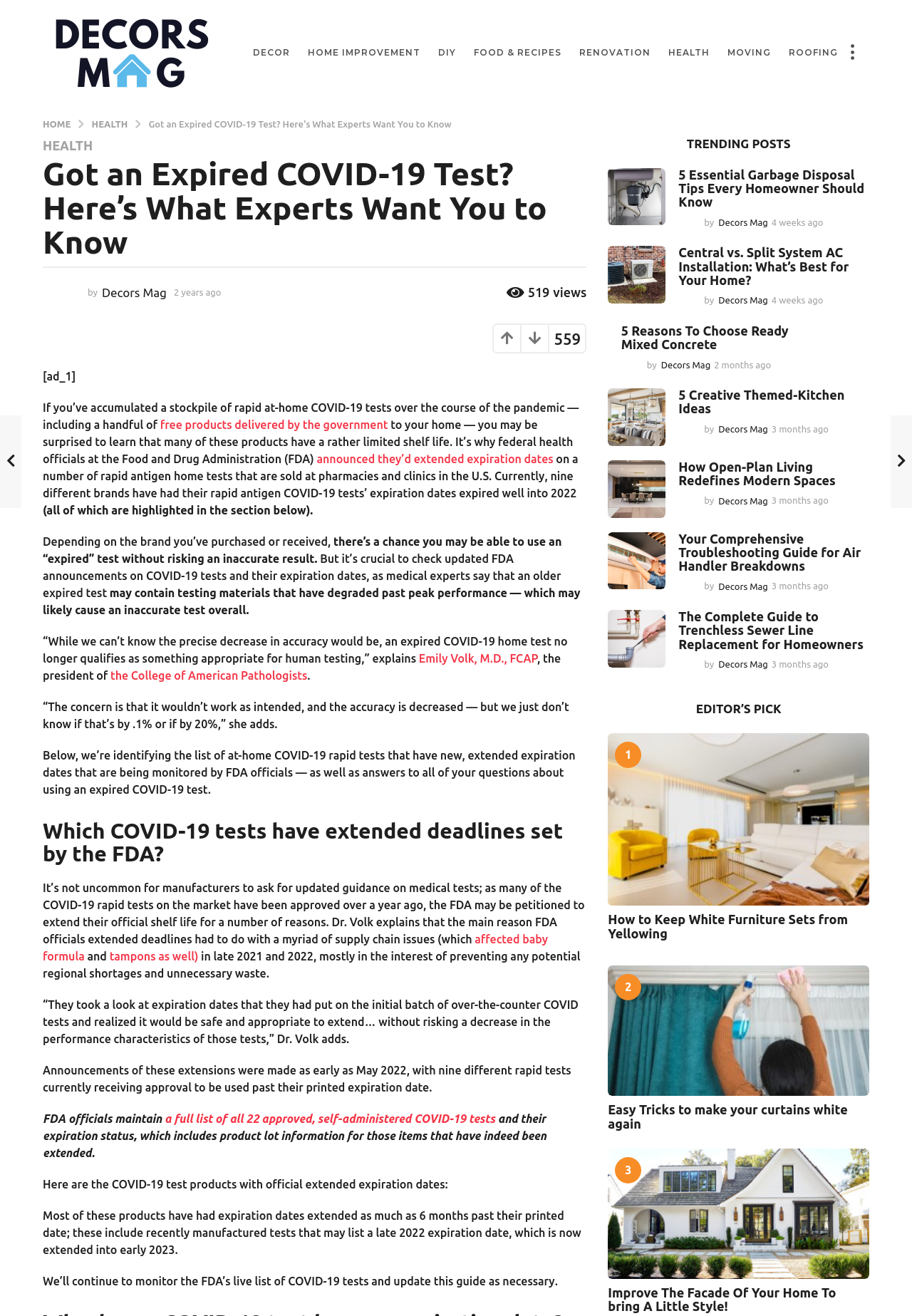Can you give a detailed response to the following question using the information from the image? What is the topic of the trending post?

The trending post section is located at the bottom of the webpage, and it shows a link to an article titled '5 Essential Garbage Disposal Tips Every Homeowner Should Know'. Therefore, the topic of the trending post is Garbage Disposal Tips.